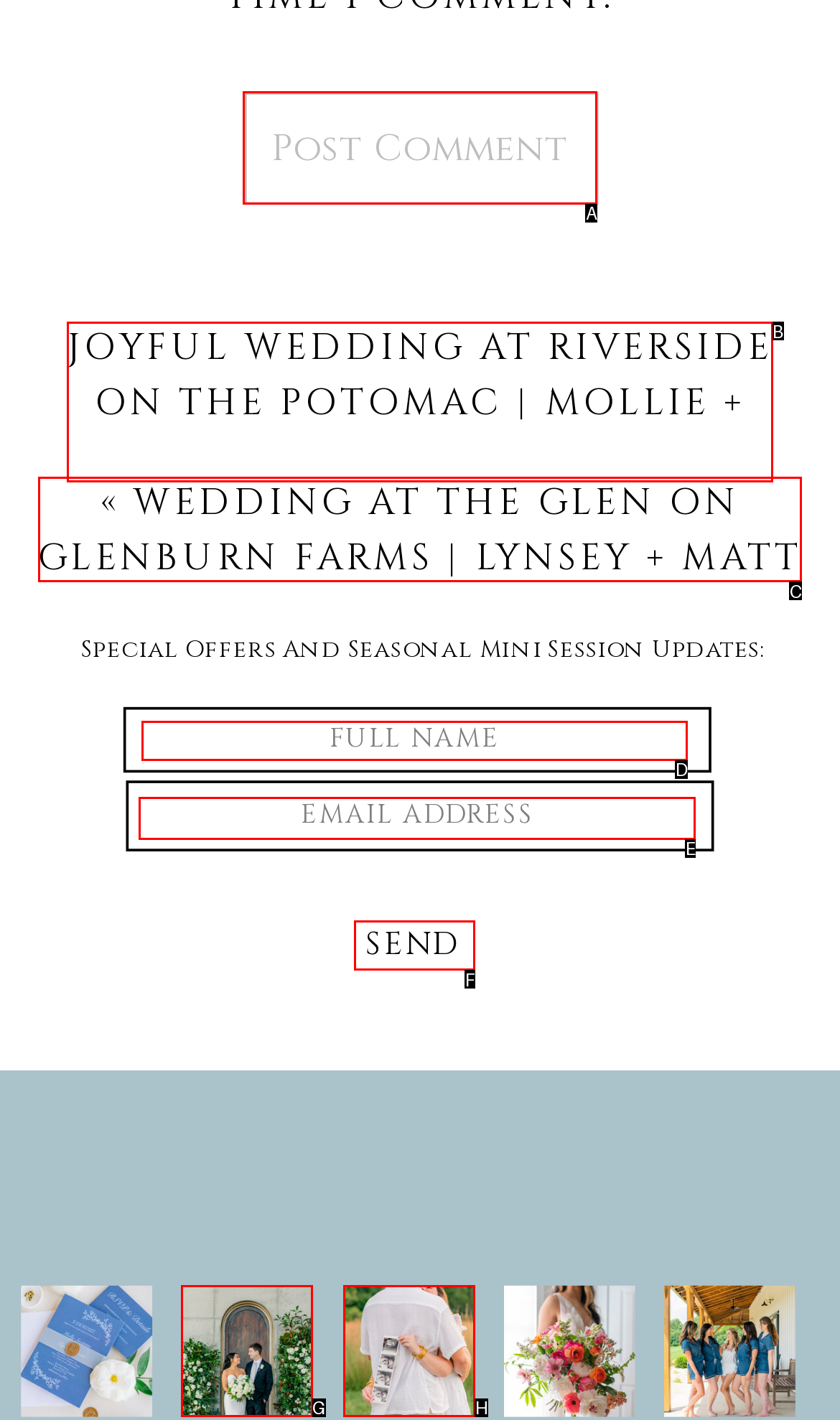Select the letter that corresponds to the UI element described as: Send
Answer by providing the letter from the given choices.

F